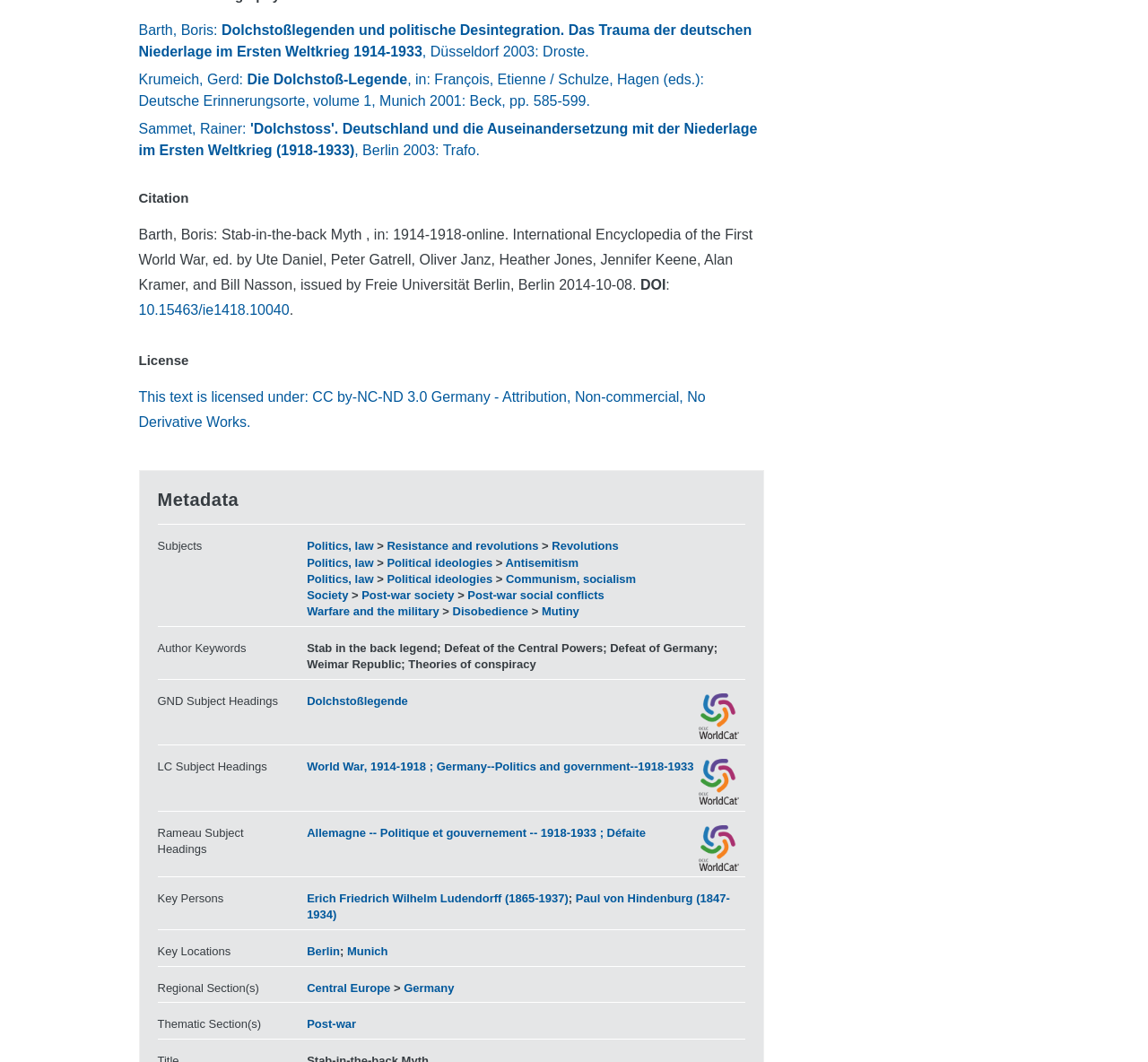Please identify the bounding box coordinates of the element's region that needs to be clicked to fulfill the following instruction: "Follow the link to the International Encyclopedia of the First World War". The bounding box coordinates should consist of four float numbers between 0 and 1, i.e., [left, top, right, bottom].

[0.121, 0.214, 0.656, 0.276]